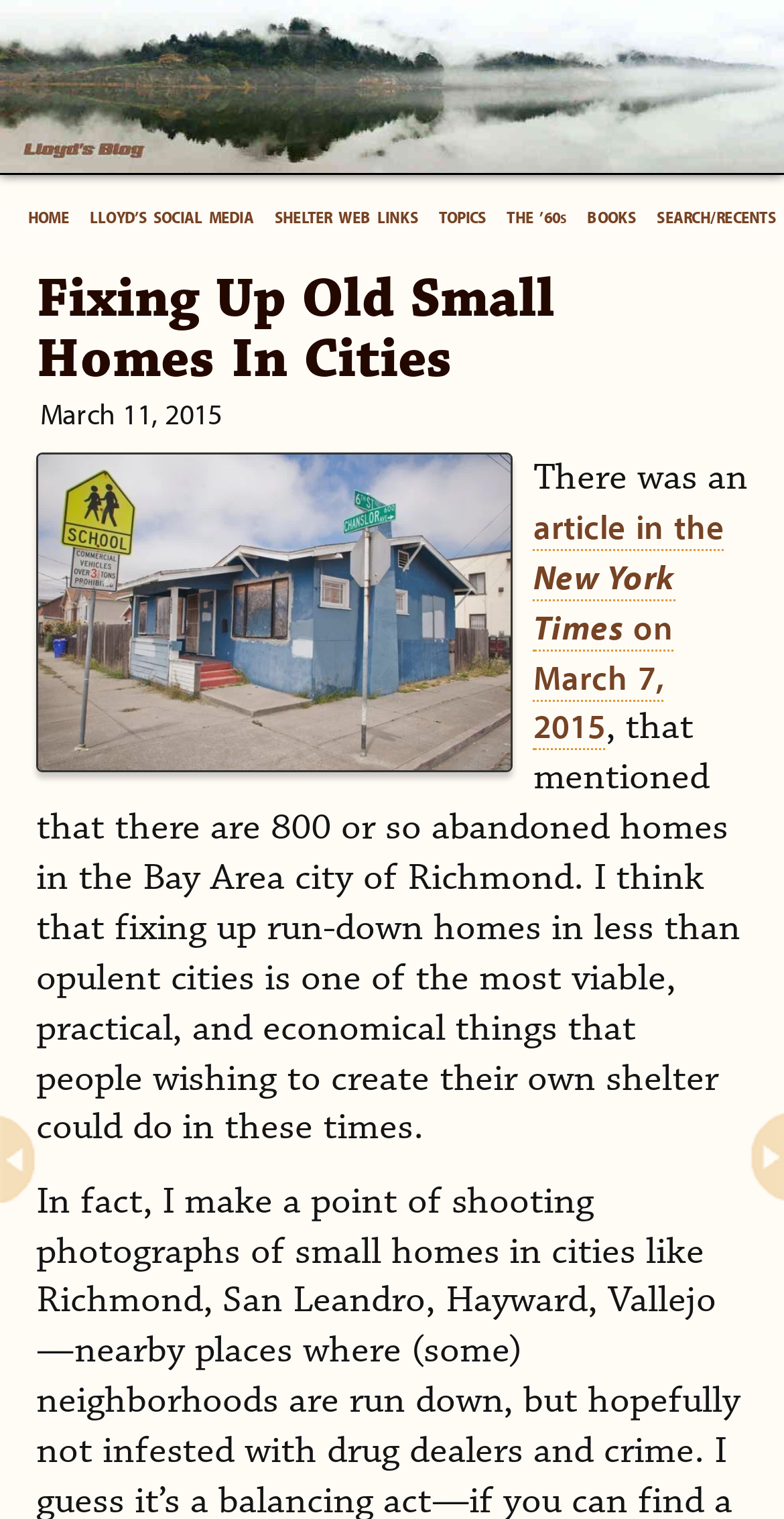Please determine the bounding box coordinates of the element to click on in order to accomplish the following task: "view recent posts". Ensure the coordinates are four float numbers ranging from 0 to 1, i.e., [left, top, right, bottom].

[0.838, 0.138, 0.99, 0.151]